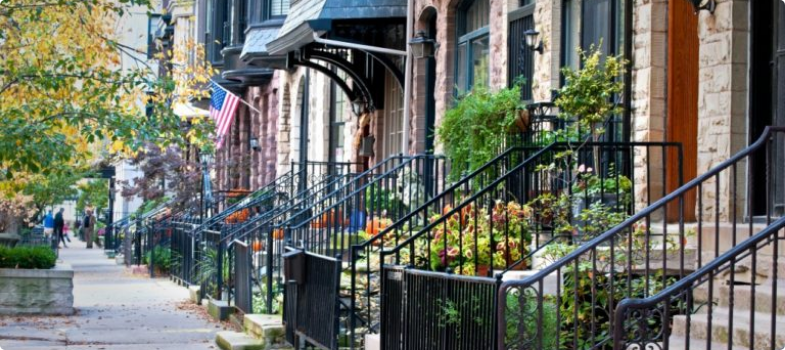Use a single word or phrase to answer this question: 
What is fluttering in the breeze?

An American flag